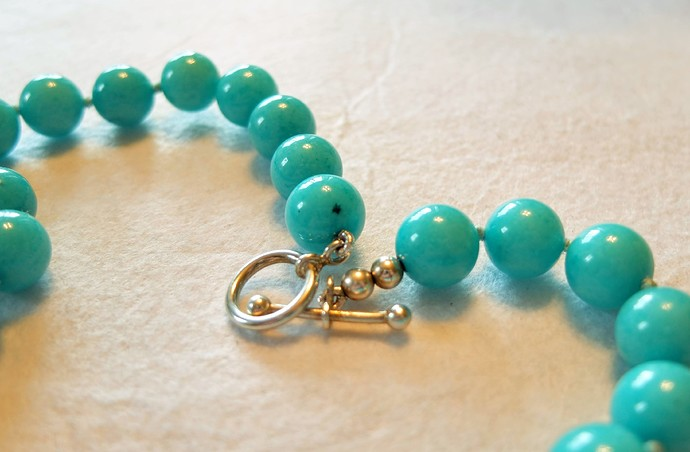What is the finish of the beads?
Look at the screenshot and respond with one word or a short phrase.

Smooth and glossy